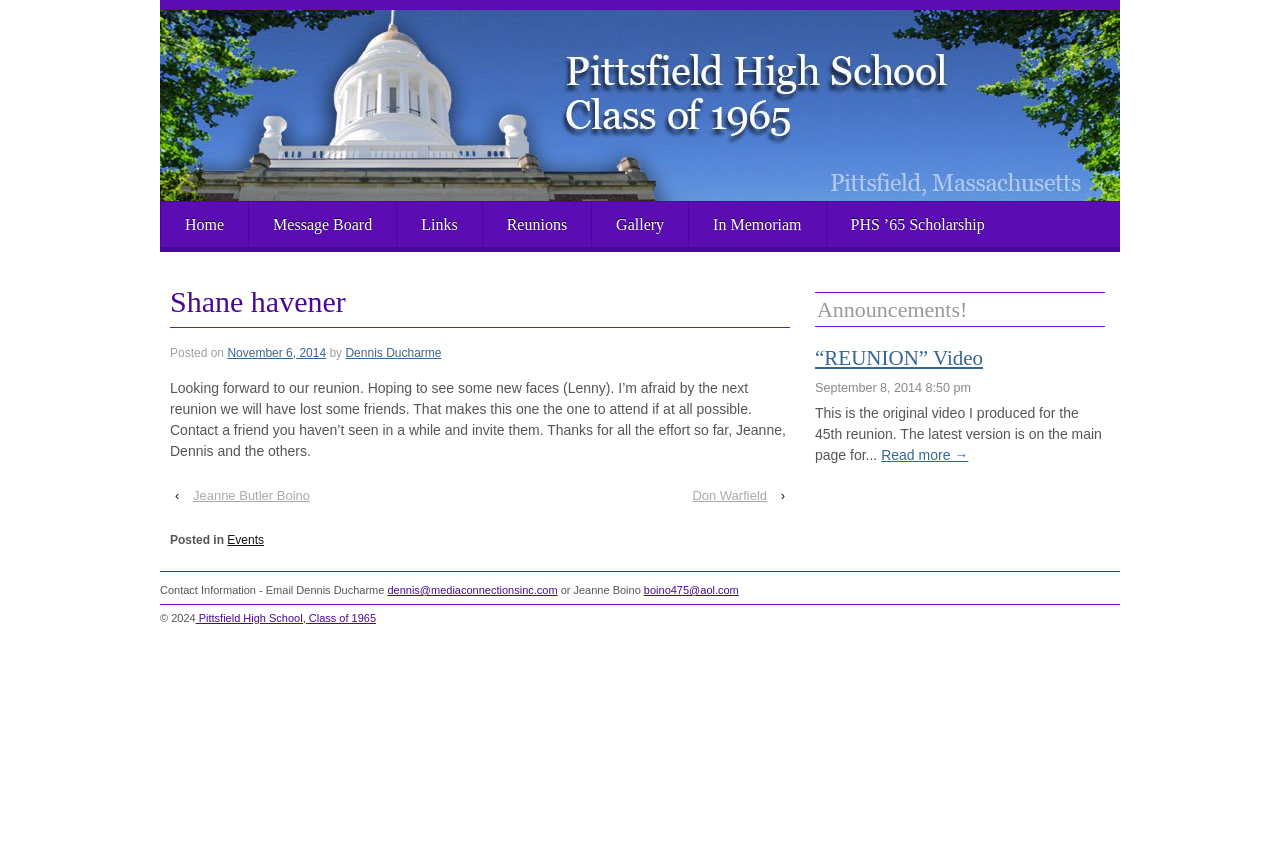Predict the bounding box for the UI component with the following description: "Don Warfield".

[0.533, 0.576, 0.607, 0.603]